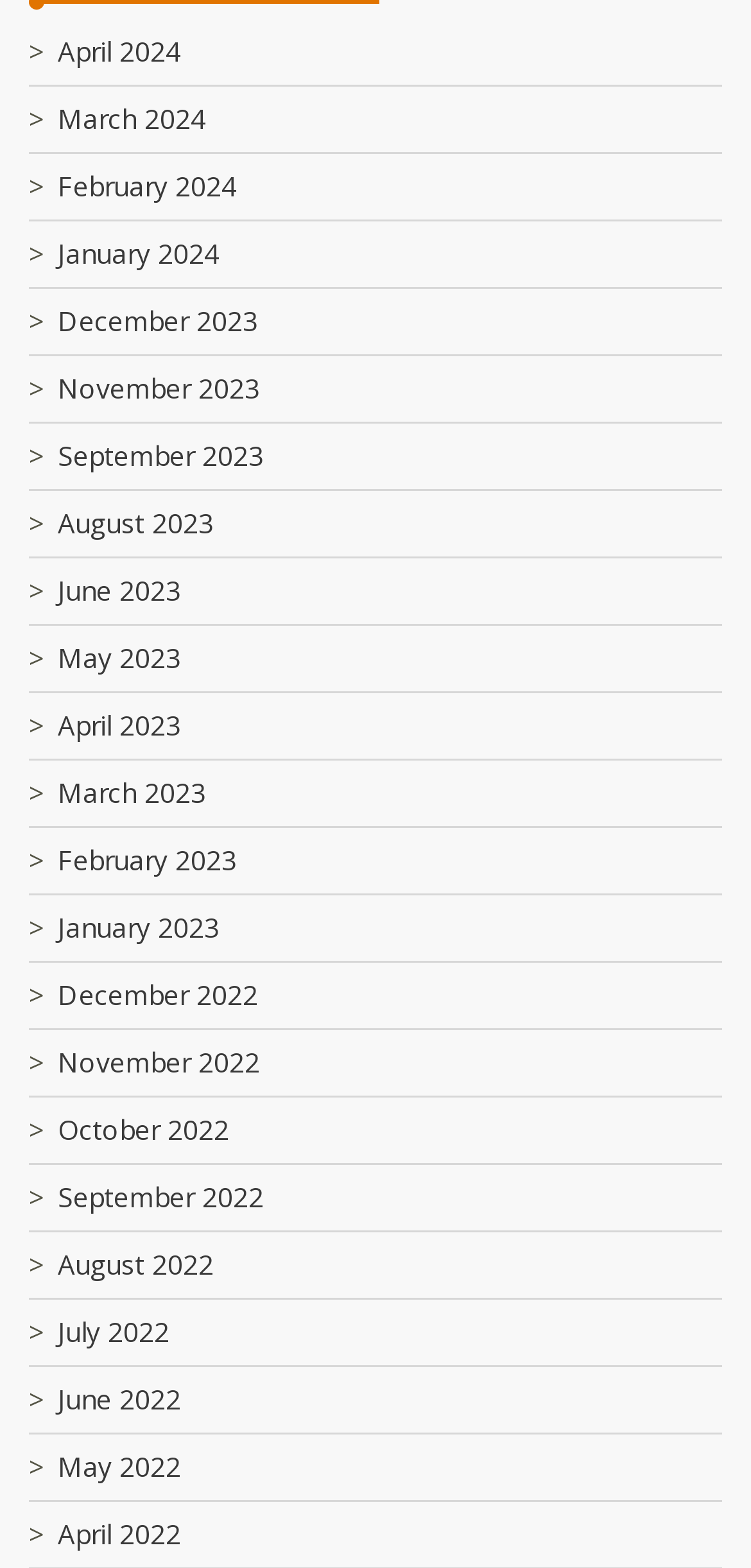Please examine the image and answer the question with a detailed explanation:
Are there any gaps in the month listing?

I examined the list of links and found that there are no gaps in the month listing, with each month from April 2024 to April 2022 being represented by a separate link.